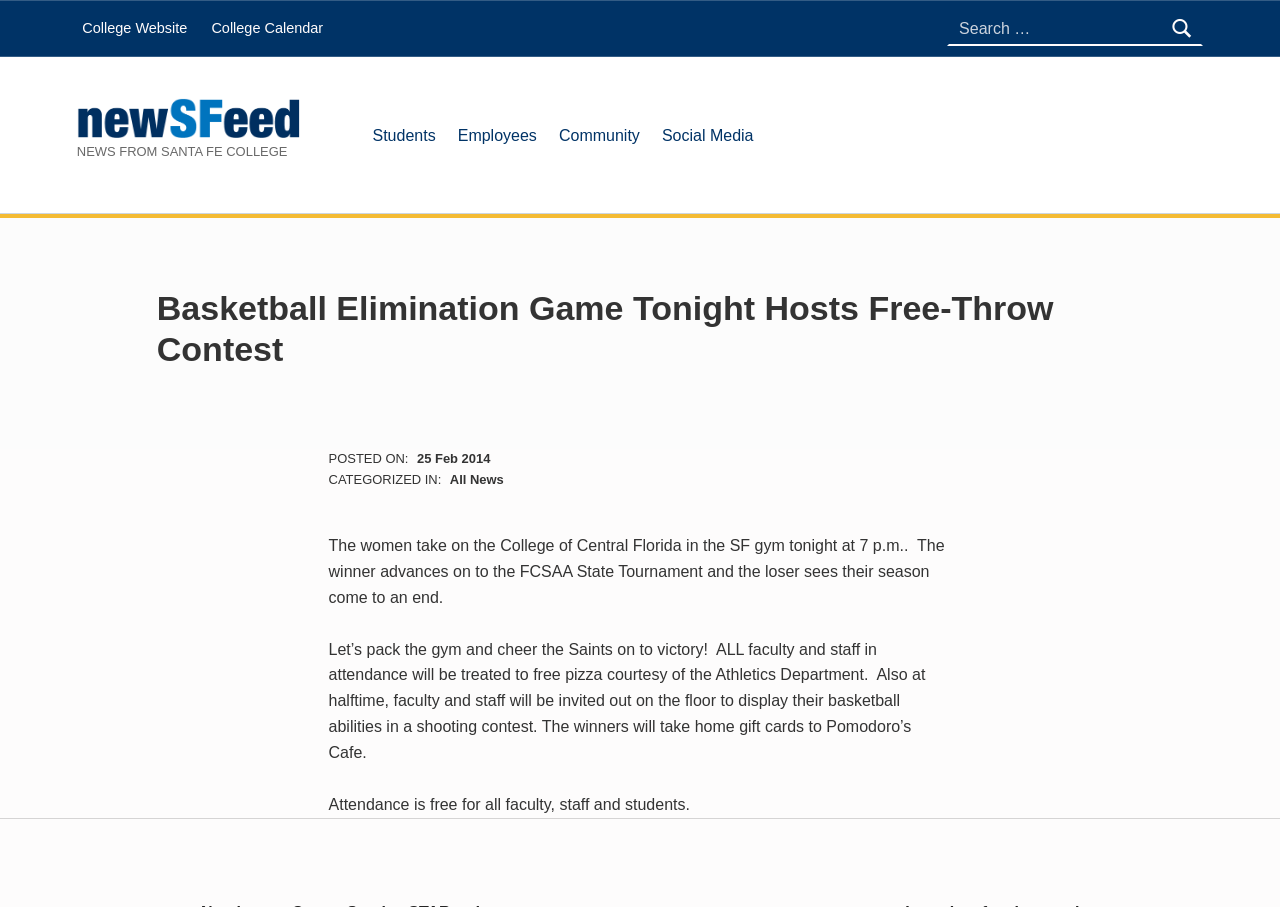Determine the bounding box coordinates of the element's region needed to click to follow the instruction: "Read the article". Provide these coordinates as four float numbers between 0 and 1, formatted as [left, top, right, bottom].

[0.257, 0.495, 0.743, 0.902]